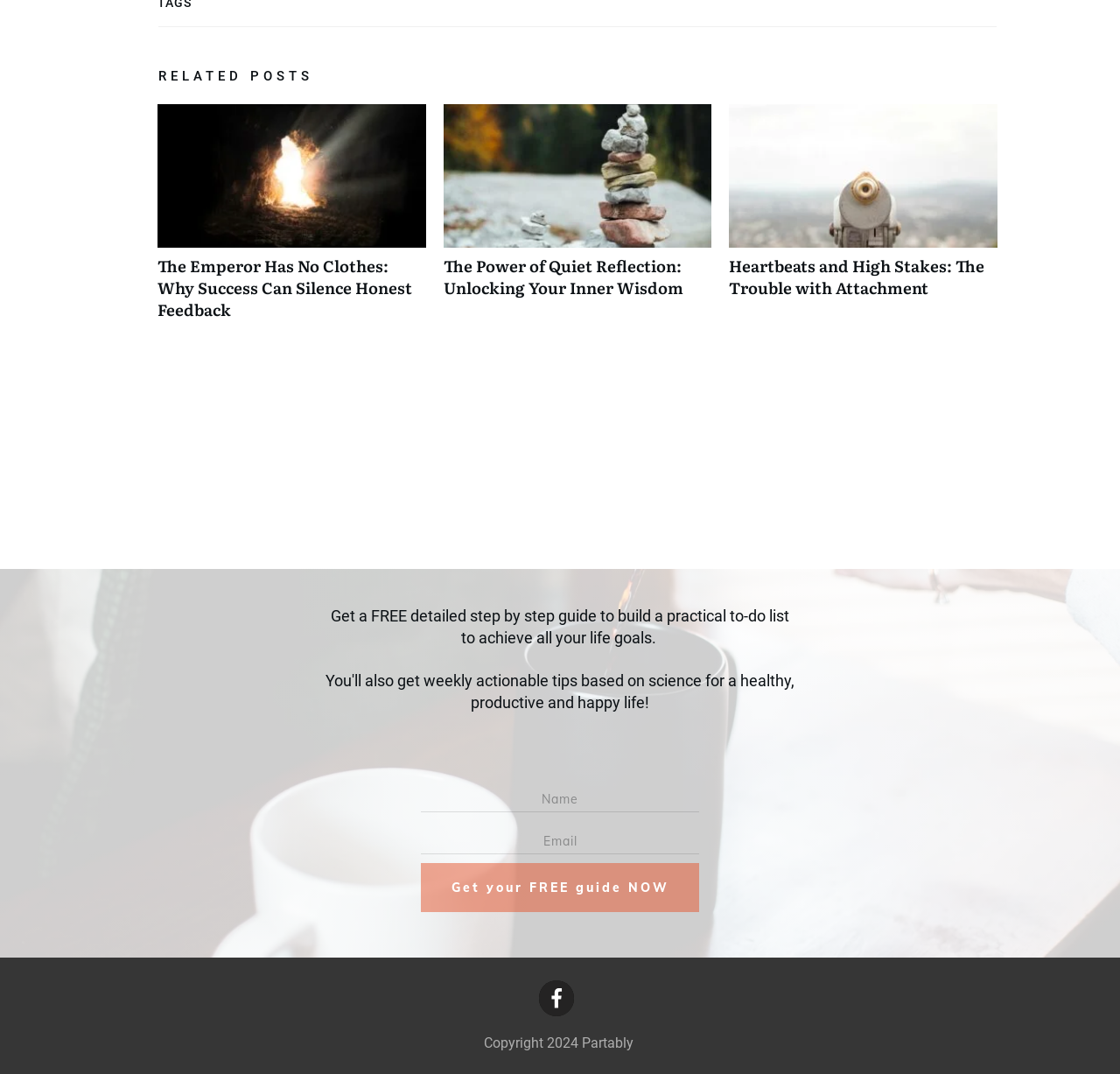Determine the bounding box coordinates for the element that should be clicked to follow this instruction: "Send an email". The coordinates should be given as four float numbers between 0 and 1, in the format [left, top, right, bottom].

None